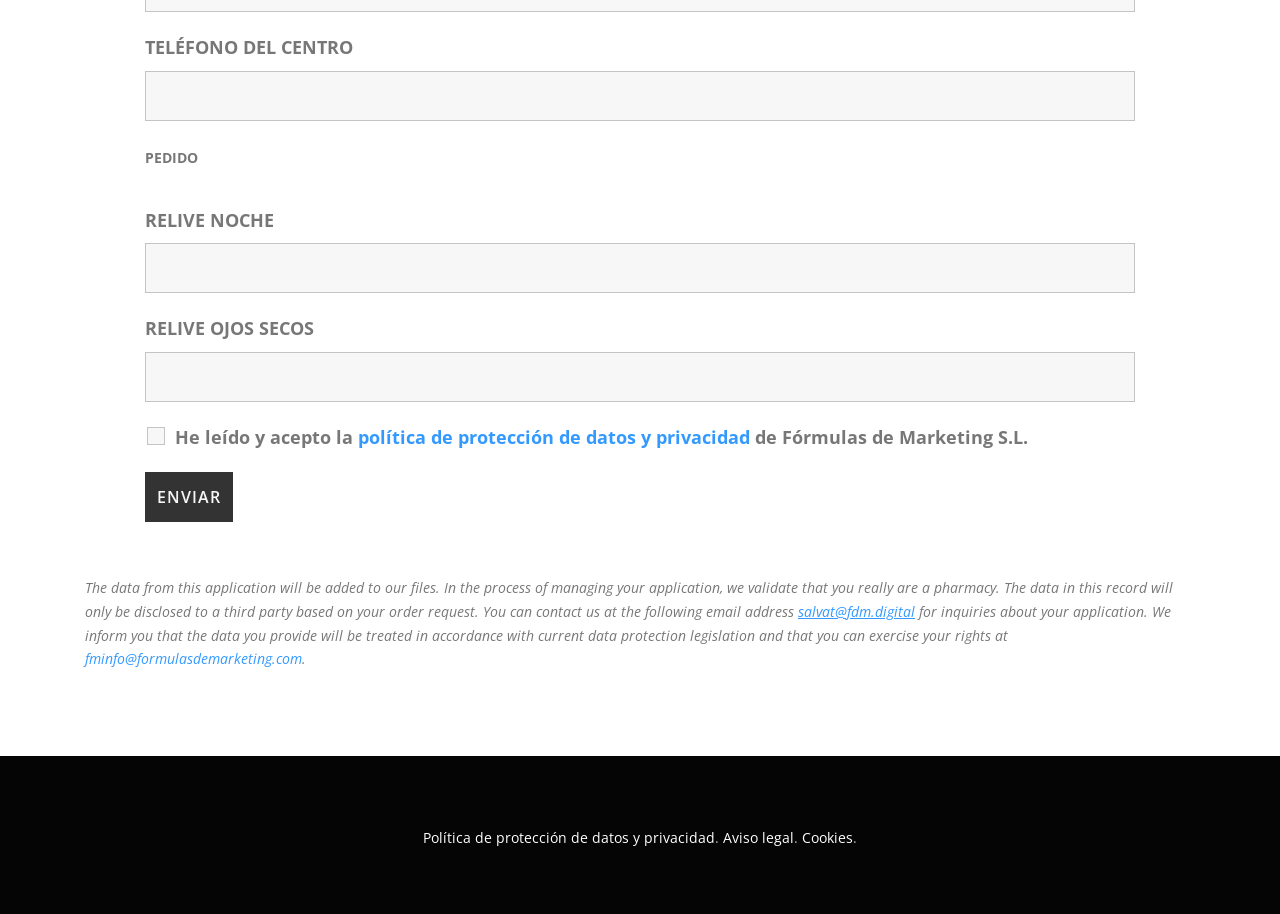What is the purpose of the checkbox?
Respond with a short answer, either a single word or a phrase, based on the image.

To accept the privacy policy